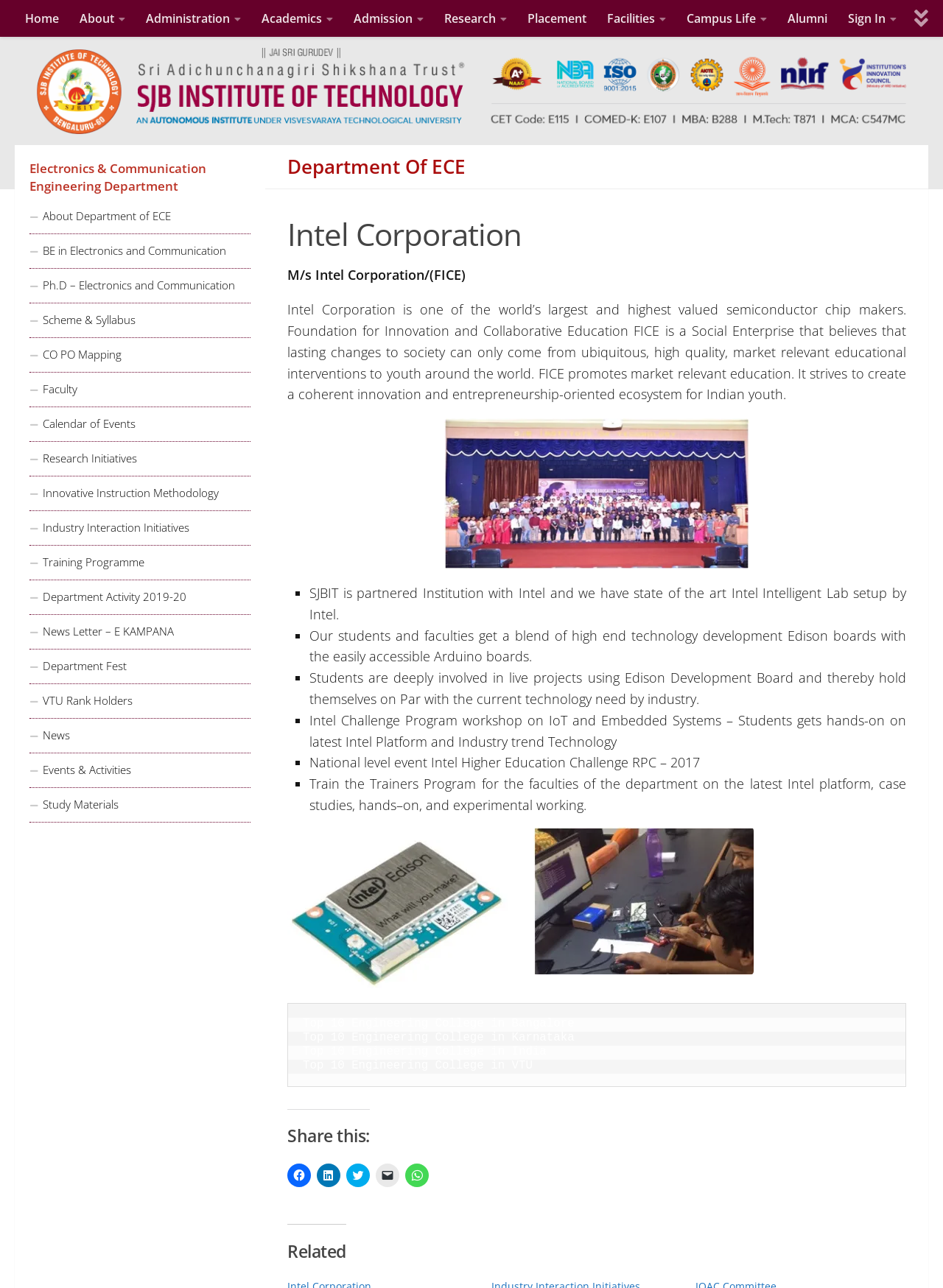Illustrate the webpage with a detailed description.

The webpage is about the Department of Electronics and Communication Engineering at SJB Institute of Technology, with a focus on its partnership with Intel Corporation. At the top of the page, there is a navigation menu with links to various sections of the website, including "Home", "About", "Administration", "Academics", and more.

Below the navigation menu, there is a heading that reads "Intel Corporation" and a brief description of the company as one of the world's largest and highest valued semiconductor chip makers. The description also mentions Foundation for Innovation and Collaborative Education (FICE), a social enterprise that promotes market-relevant education.

The page then highlights the partnership between SJB Institute of Technology and Intel, mentioning that the institution has a state-of-the-art Intel Intelligent Lab setup by Intel. There are several bullet points that list the benefits of this partnership, including access to high-end technology development, live projects using Edison Development Board, and hands-on experience with the latest Intel platform and industry trend technology.

On the left side of the page, there is a sidebar with links to various sections of the Electronics and Communication Engineering Department, including "About Department of ECE", "BE in Electronics and Communication", "Ph.D – Electronics and Communication", and more.

At the bottom of the page, there are social media links to share the page on Facebook, LinkedIn, Twitter, and WhatsApp, as well as a section titled "Related" with a heading that reads "Electronics & Communication Engineering Department".